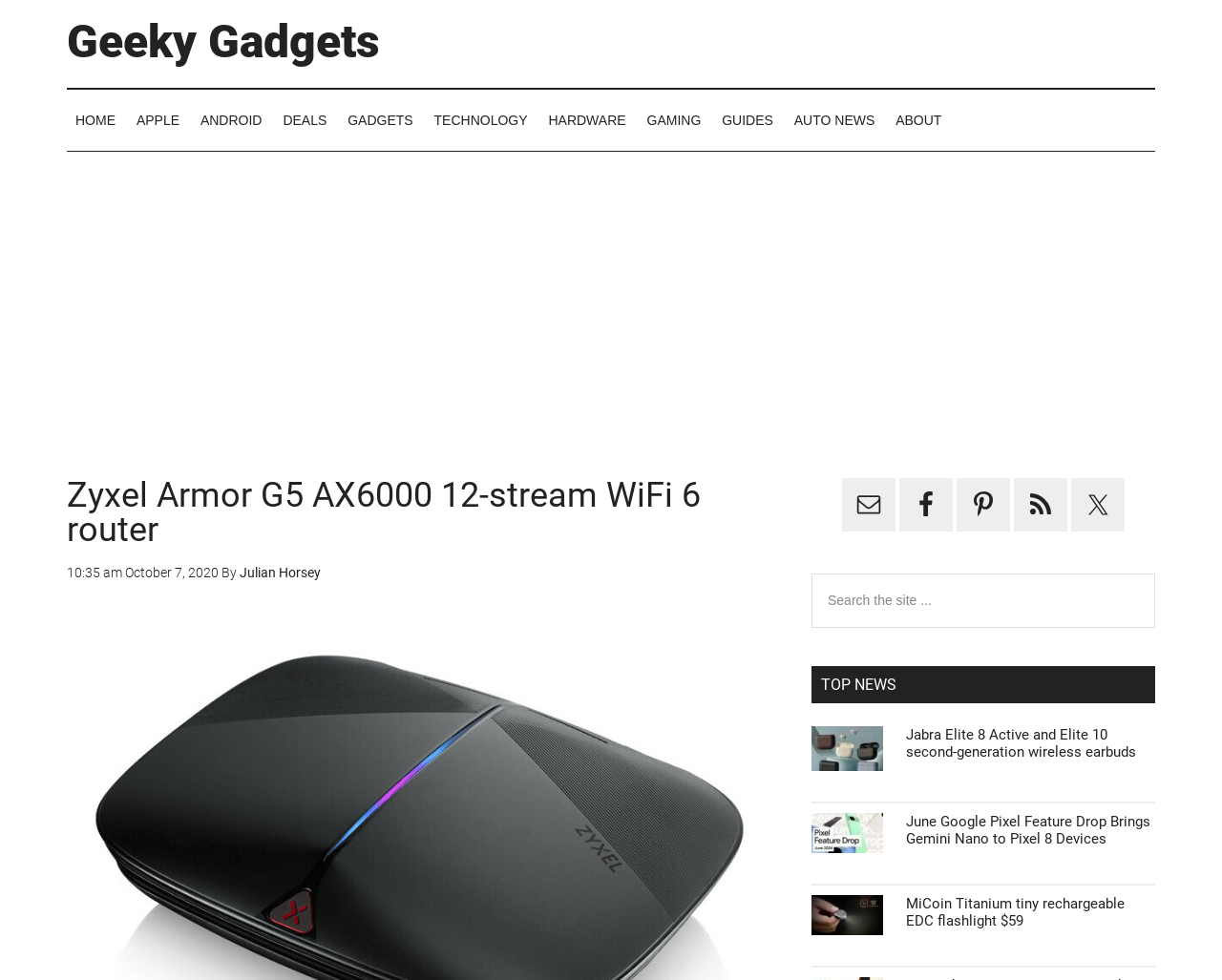Give a detailed account of the webpage, highlighting key information.

The webpage is about Geeky Gadgets, a technology news website. At the top, there are several links to skip to different sections of the page, including the main content, secondary menu, primary sidebar, and footer. Below these links, there is a header section with a link to the website's homepage and a navigation menu with various categories such as Apple, Android, Deals, Gadgets, Technology, Hardware, Gaming, Guides, and Auto News.

The main content of the page is divided into two sections. On the left, there is a primary sidebar with links to the website's social media profiles, including Email, Facebook, Pinterest, RSS, and Twitter, each accompanied by an icon. Below these links, there is a search bar with a button to search the site.

On the right, there is a section with several news articles. Each article has a heading and a link to read more. The articles are stacked vertically, with the most recent one at the top. The headings of the articles are "Zyxel Armor G5 AX6000 12-stream WiFi 6 router", "Jabra Elite 8 Active and Elite 10 second-generation wireless earbuds", "June Google Pixel Feature Drop Brings Gemini Nano to Pixel 8 Devices", and "MiCoin Titanium tiny rechargeable EDC flashlight $59".